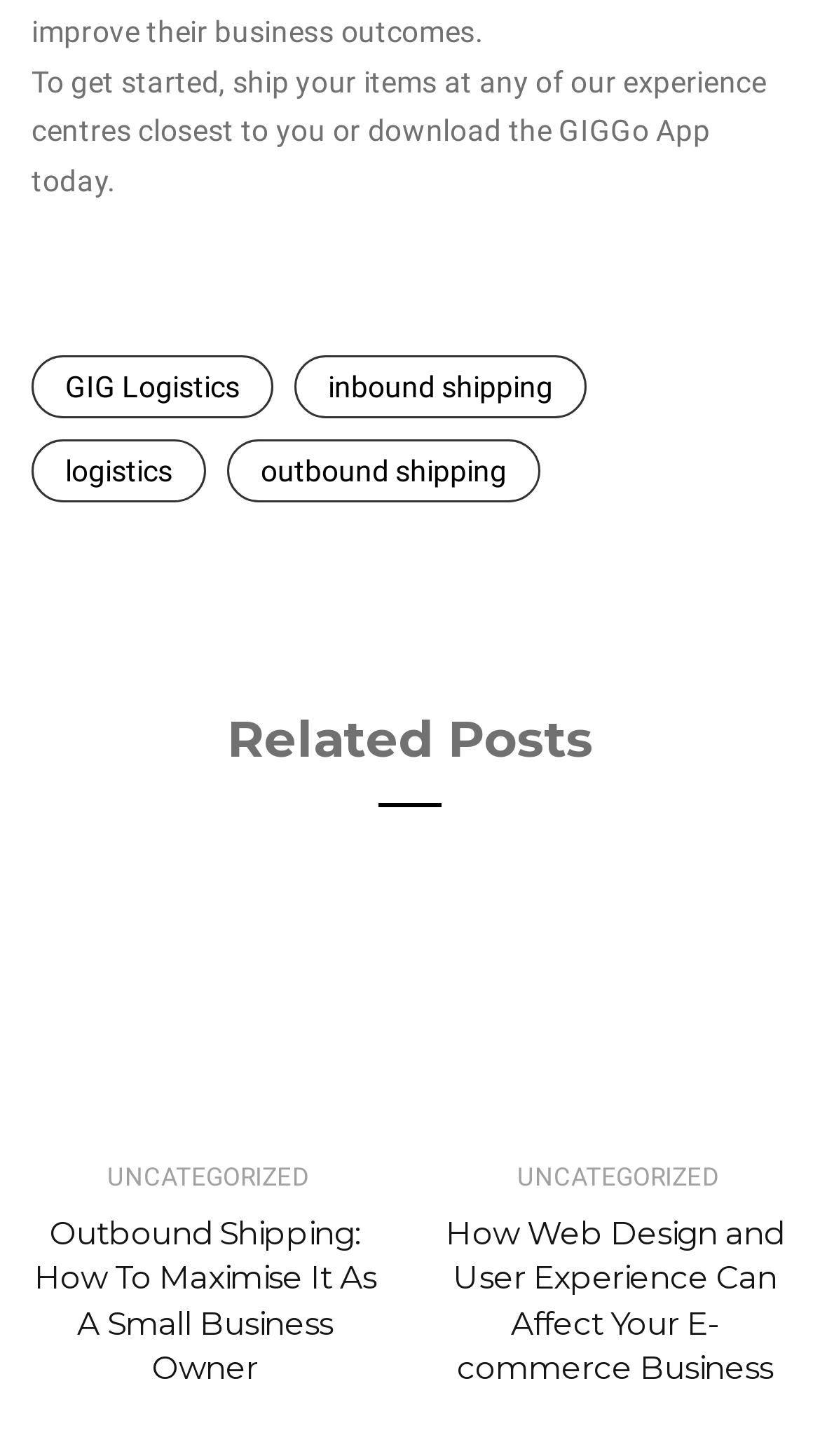Determine the bounding box coordinates of the target area to click to execute the following instruction: "click GIG Logistics."

[0.038, 0.244, 0.333, 0.287]